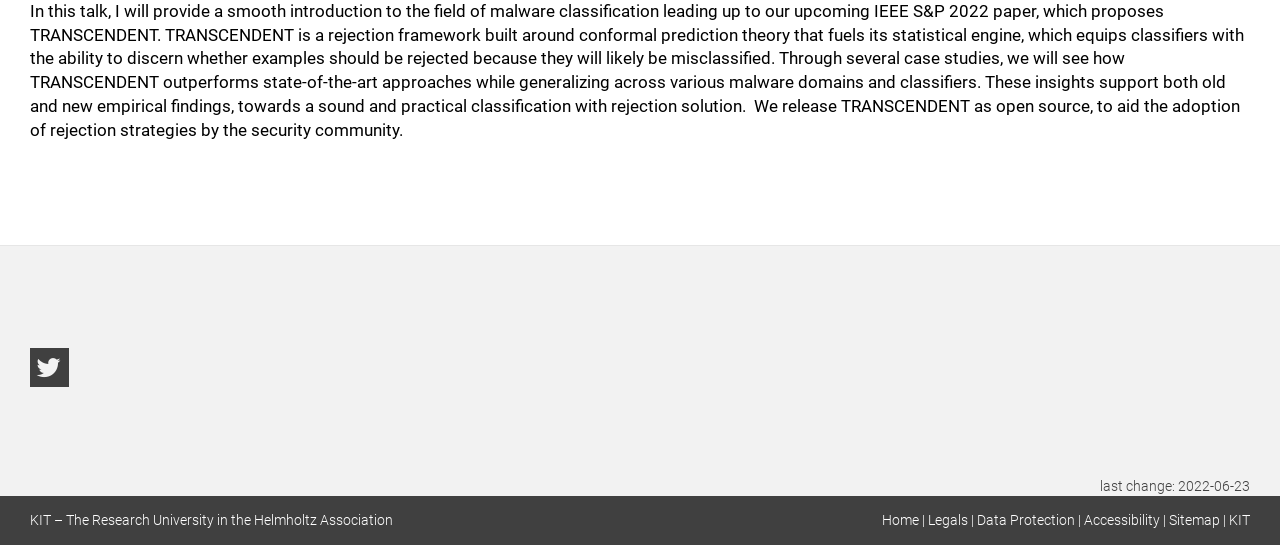Answer briefly with one word or phrase:
What is the name of the framework proposed in the talk?

TRANSCENDENT